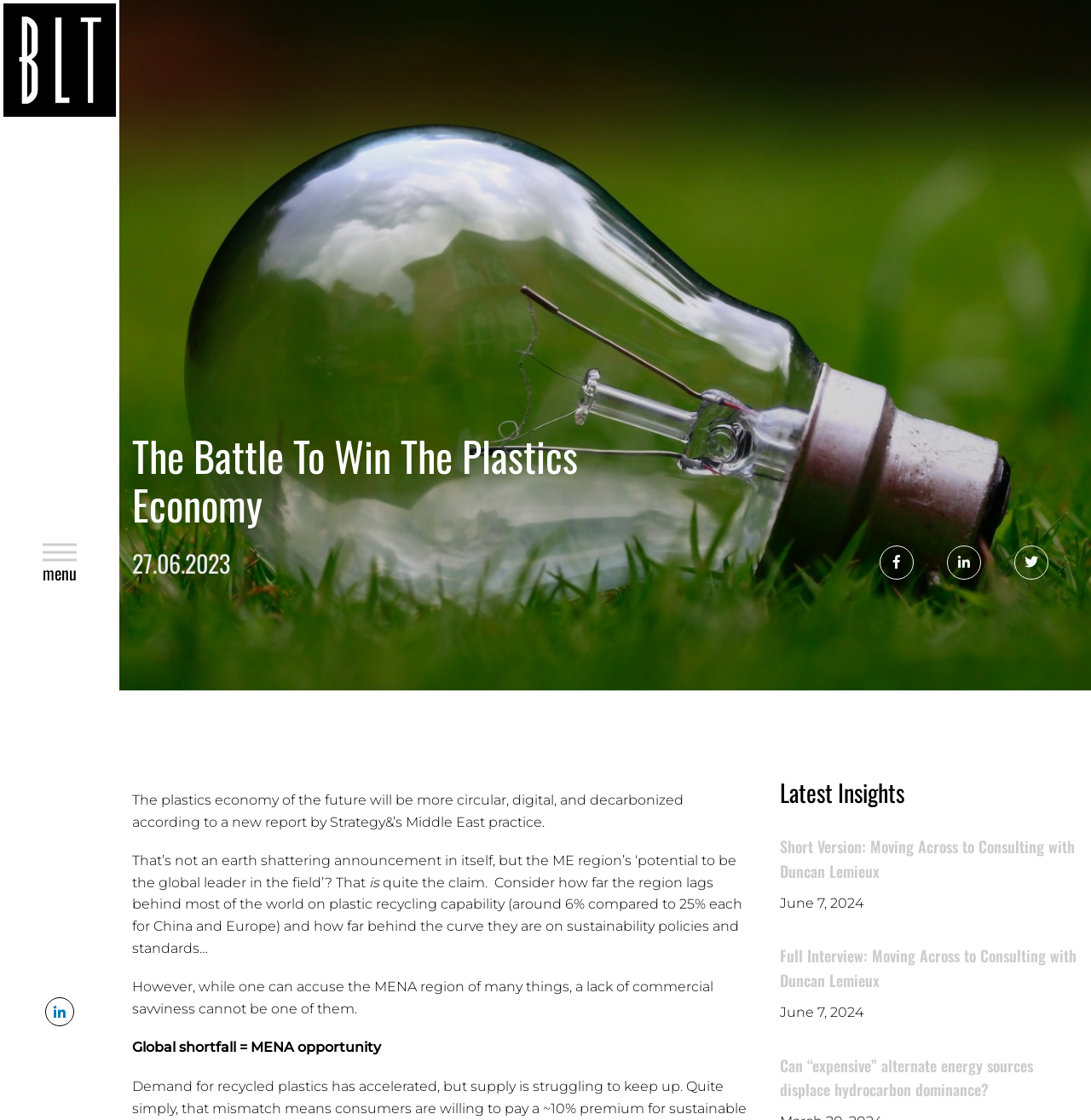How many links are there in the 'Latest Insights' section?
Based on the image, give a concise answer in the form of a single word or short phrase.

3